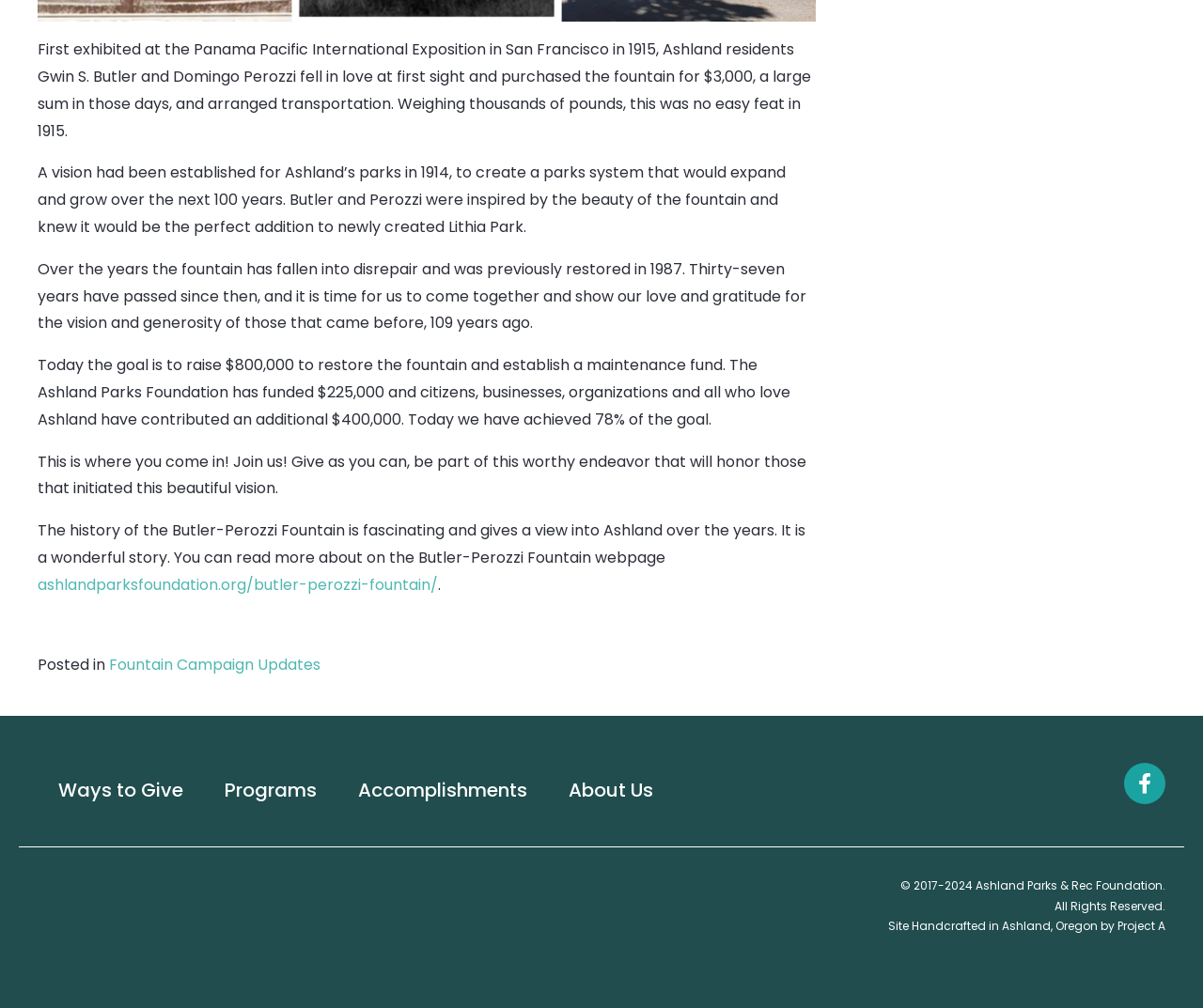Specify the bounding box coordinates of the region I need to click to perform the following instruction: "Read more about the Butler-Perozzi Fountain". The coordinates must be four float numbers in the range of 0 to 1, i.e., [left, top, right, bottom].

[0.031, 0.569, 0.364, 0.591]